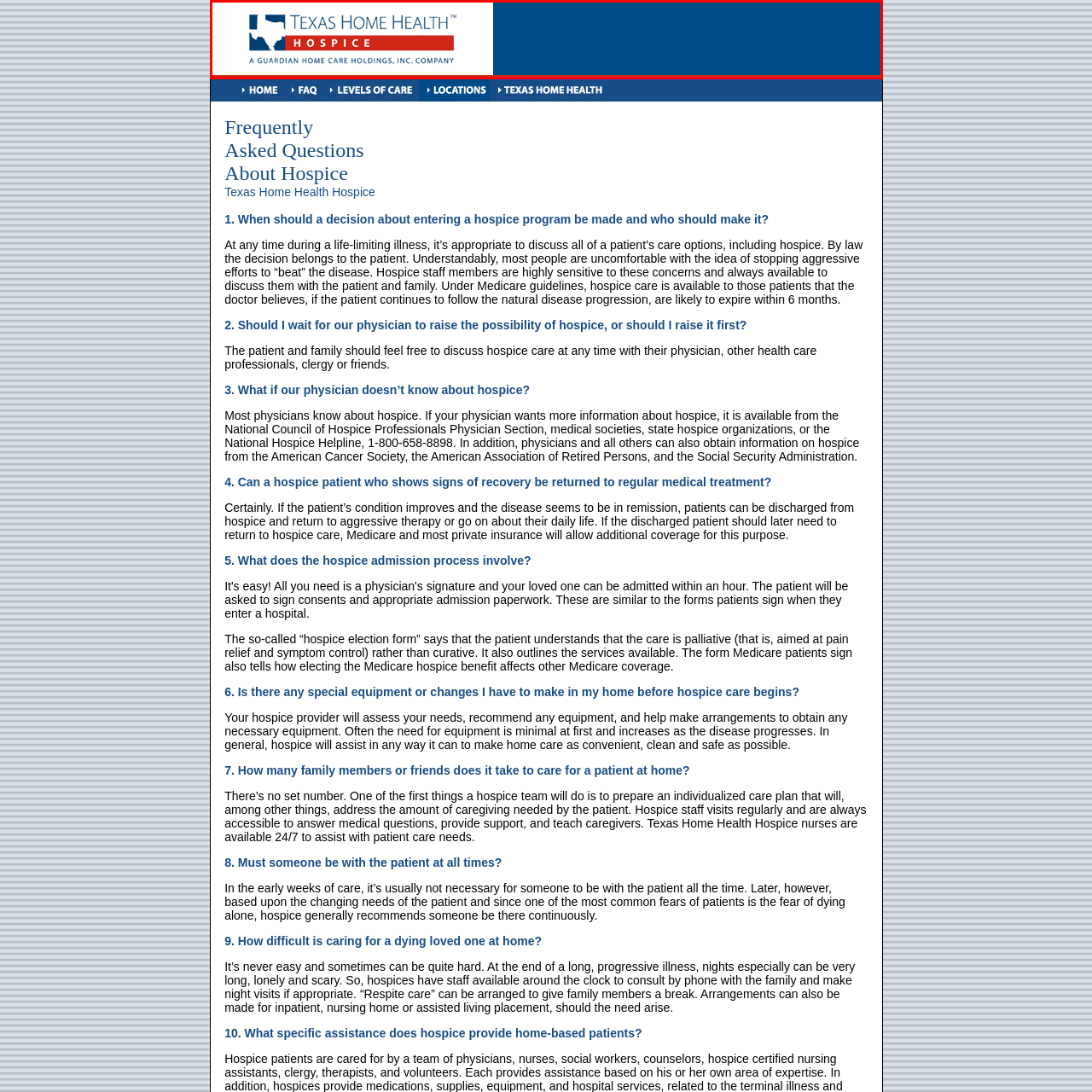Offer an in-depth description of the image encased within the red bounding lines.

The image features the logo for "Texas Home Health Hospice," prominently displaying the company name in bold letters along with a blue background. The horizontal layout includes a distinct red banner beneath the word "HOSPICE," emphasizing the service's focus. To the left, there is an outline of the state of Texas, reinforcing the regional identity of the organization. This logo represents a compassionate hospice care service under Guardian Home Care Holdings, Inc., dedicated to providing quality end-of-life care and support.